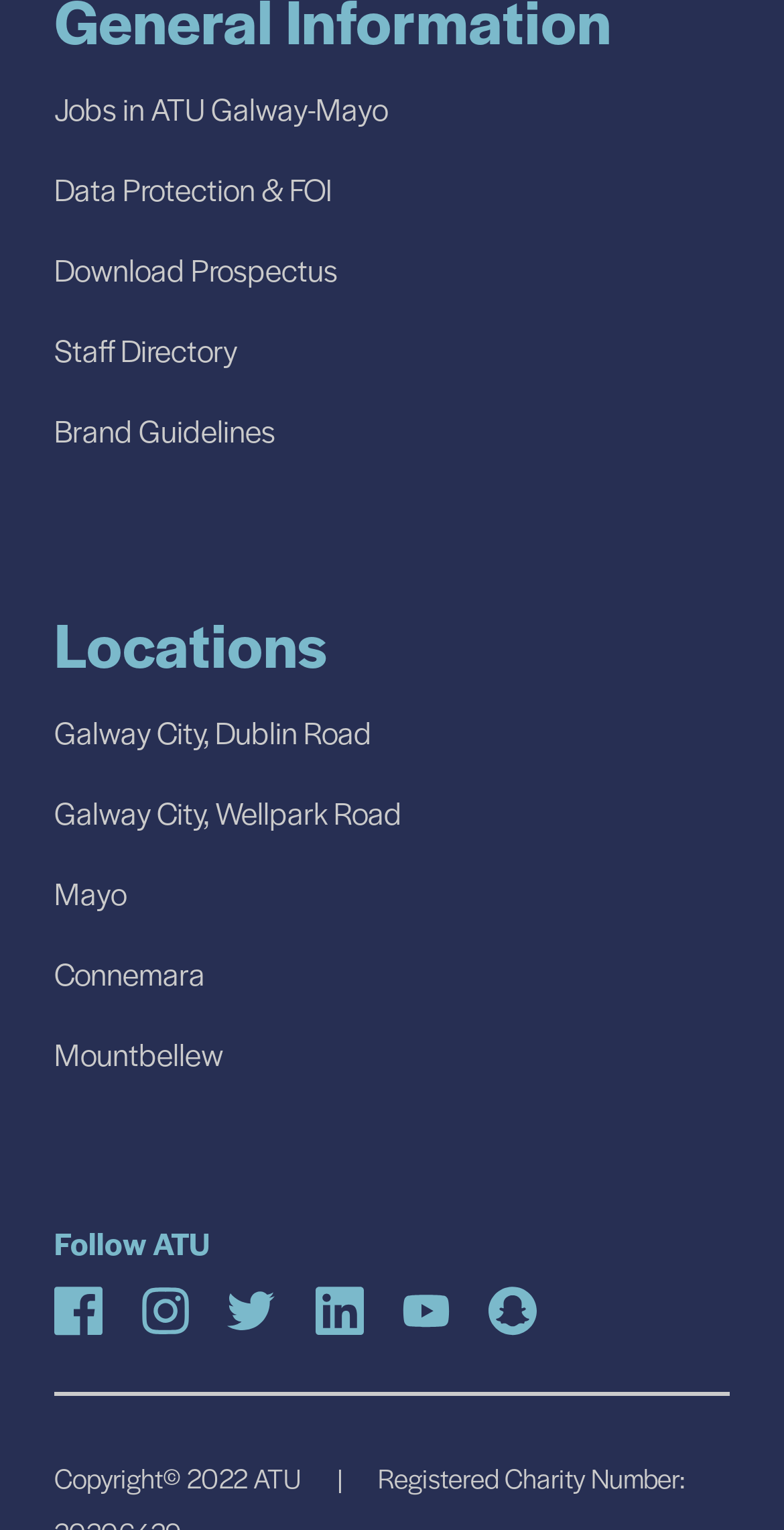Please identify the bounding box coordinates of the element's region that needs to be clicked to fulfill the following instruction: "View staff directory". The bounding box coordinates should consist of four float numbers between 0 and 1, i.e., [left, top, right, bottom].

[0.069, 0.203, 0.303, 0.252]